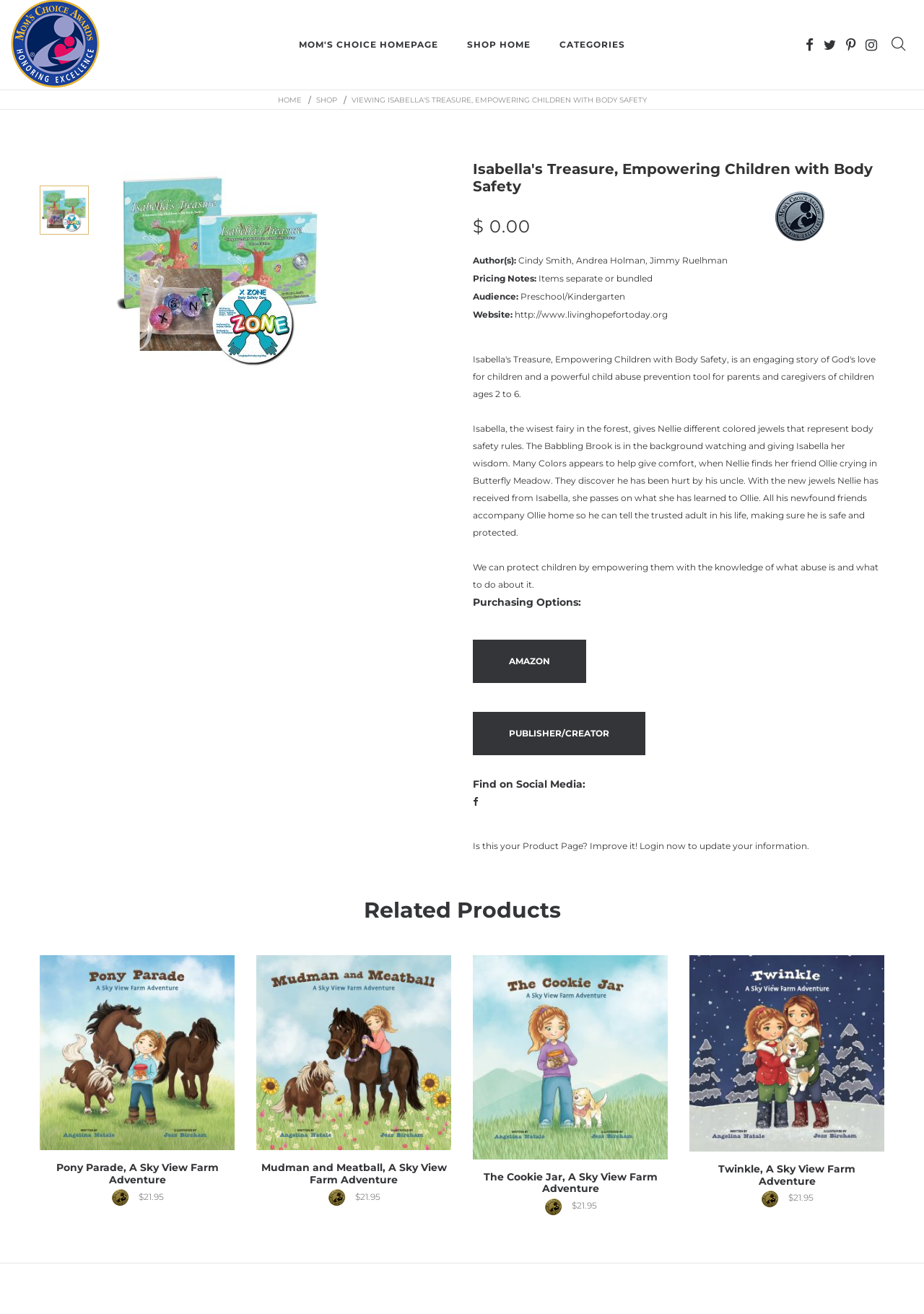What is the price of the book?
Could you please answer the question thoroughly and with as much detail as possible?

I found the answer by looking at the StaticText element with the text '$ 0.00' which is likely to be the price of the book.